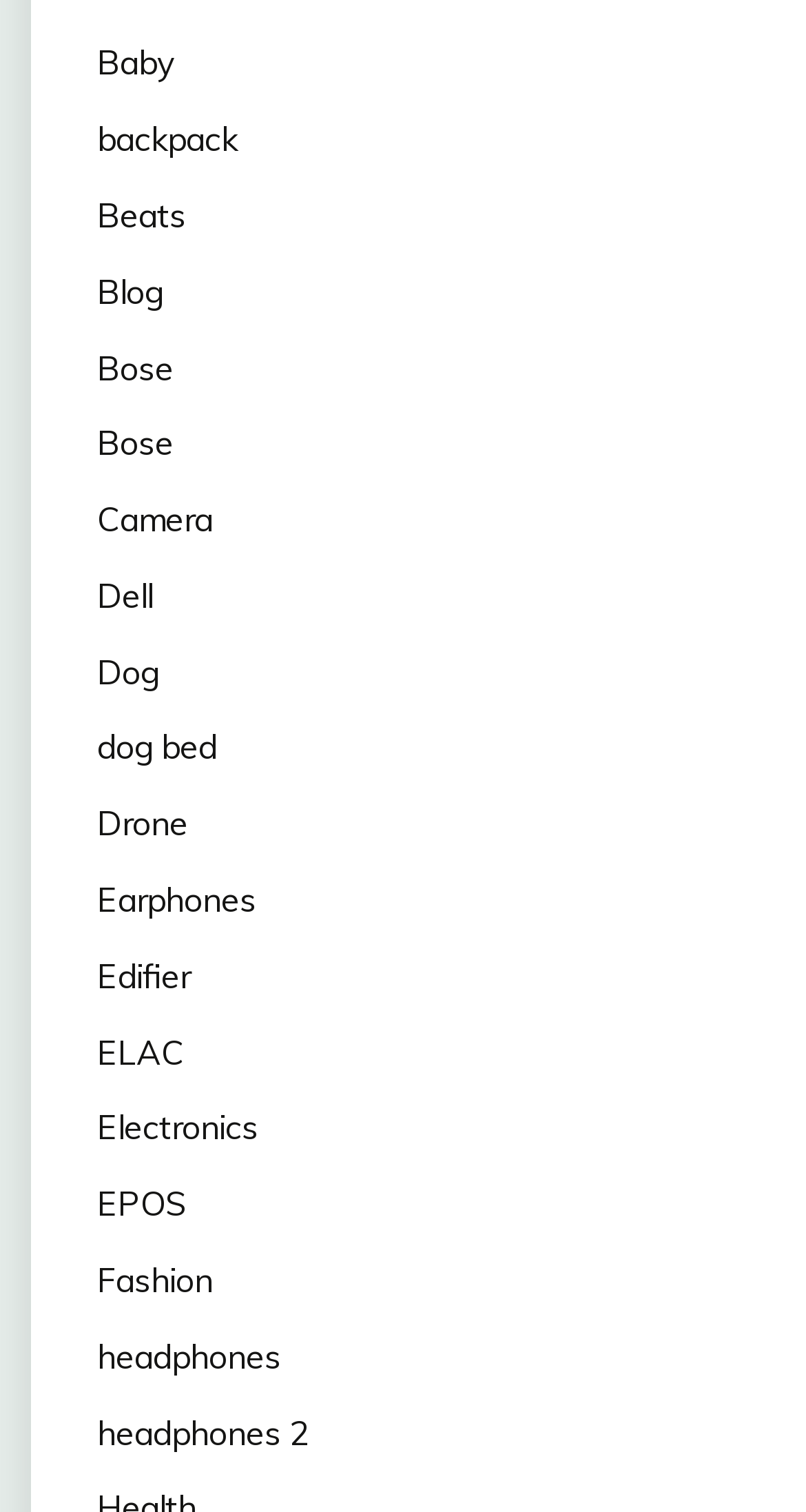Please identify the bounding box coordinates of the clickable element to fulfill the following instruction: "view Electronics". The coordinates should be four float numbers between 0 and 1, i.e., [left, top, right, bottom].

[0.121, 0.732, 0.321, 0.76]